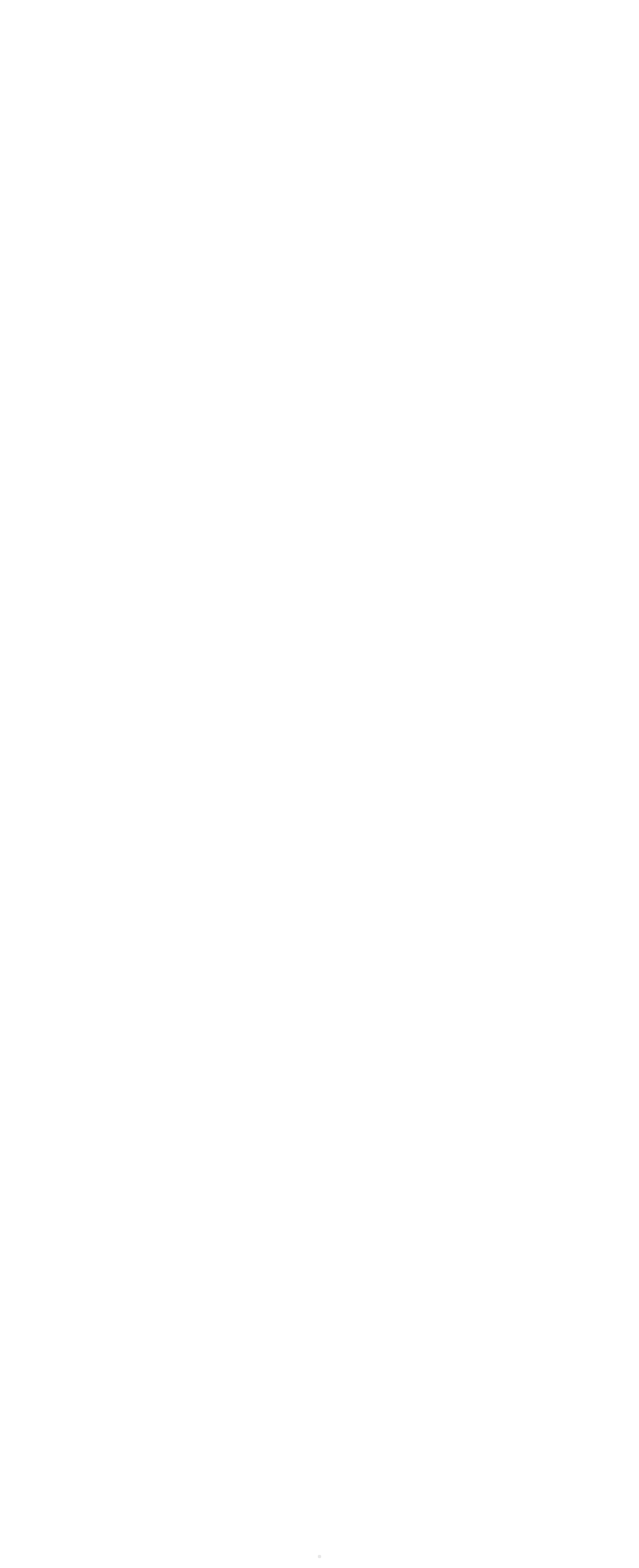Given the description of the UI element: "pulley timing belt", predict the bounding box coordinates in the form of [left, top, right, bottom], with each value being a float between 0 and 1.

[0.241, 0.691, 0.526, 0.72]